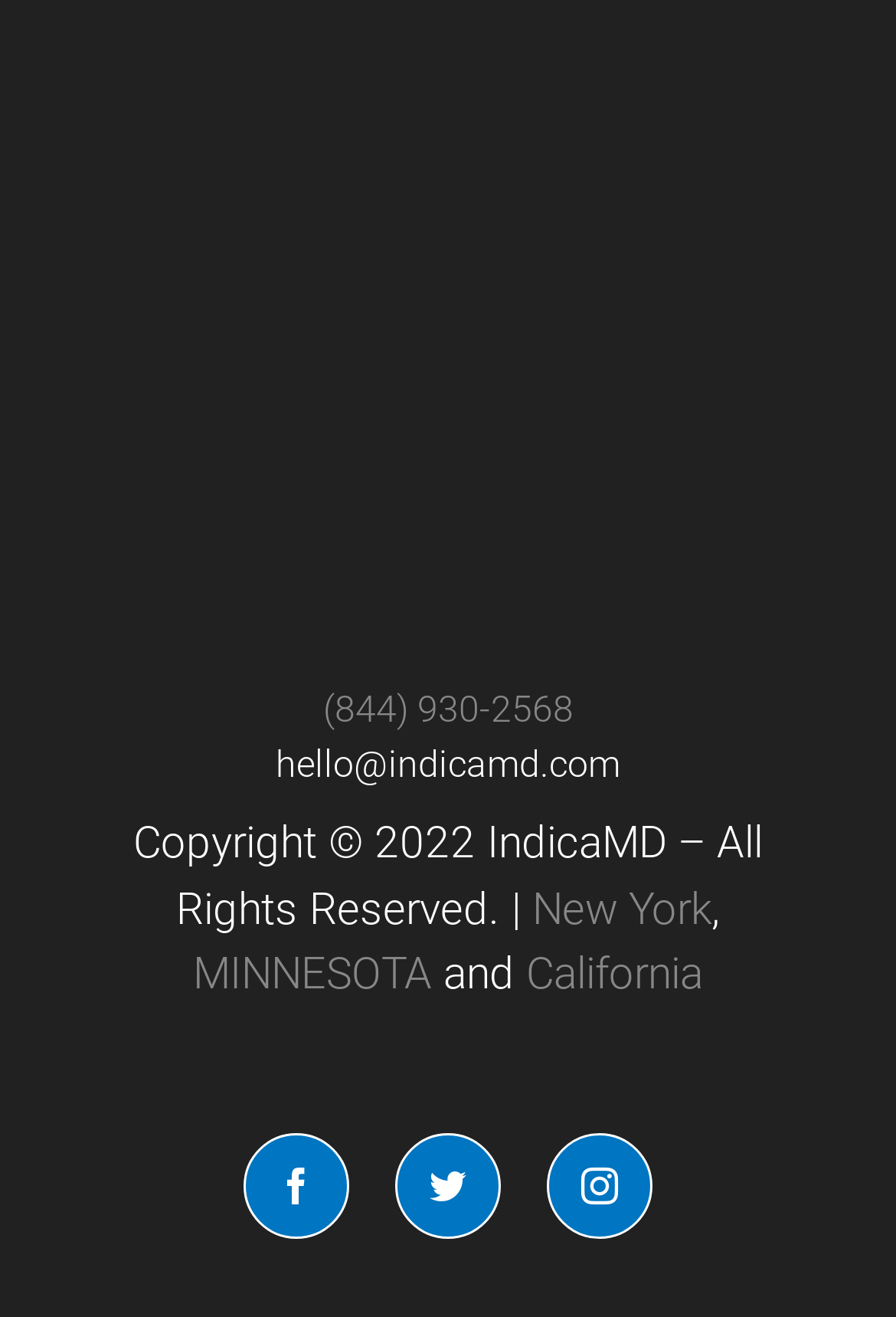Using the format (top-left x, top-left y, bottom-right x, bottom-right y), provide the bounding box coordinates for the described UI element. All values should be floating point numbers between 0 and 1: MINNESOTA

[0.215, 0.719, 0.495, 0.76]